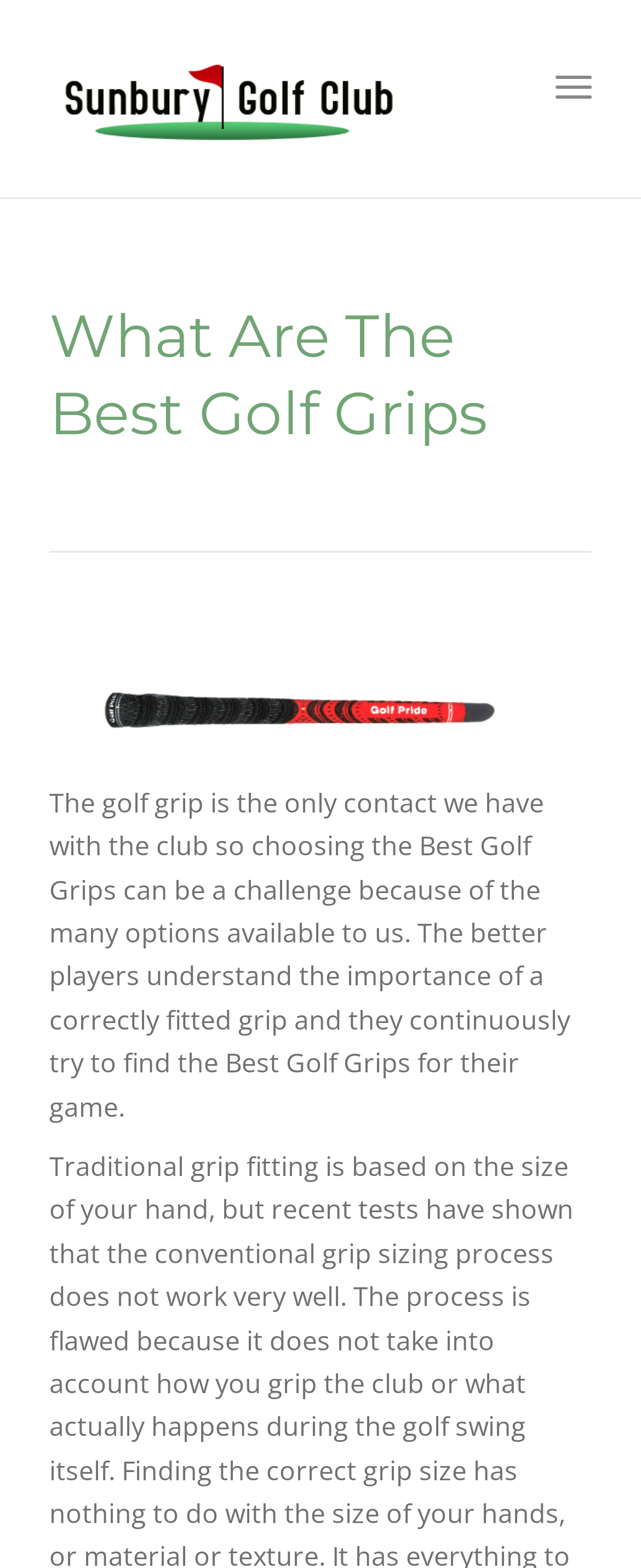Provide the bounding box coordinates for the specified HTML element described in this description: "Toggle navigation". The coordinates should be four float numbers ranging from 0 to 1, in the format [left, top, right, bottom].

[0.867, 0.038, 0.923, 0.073]